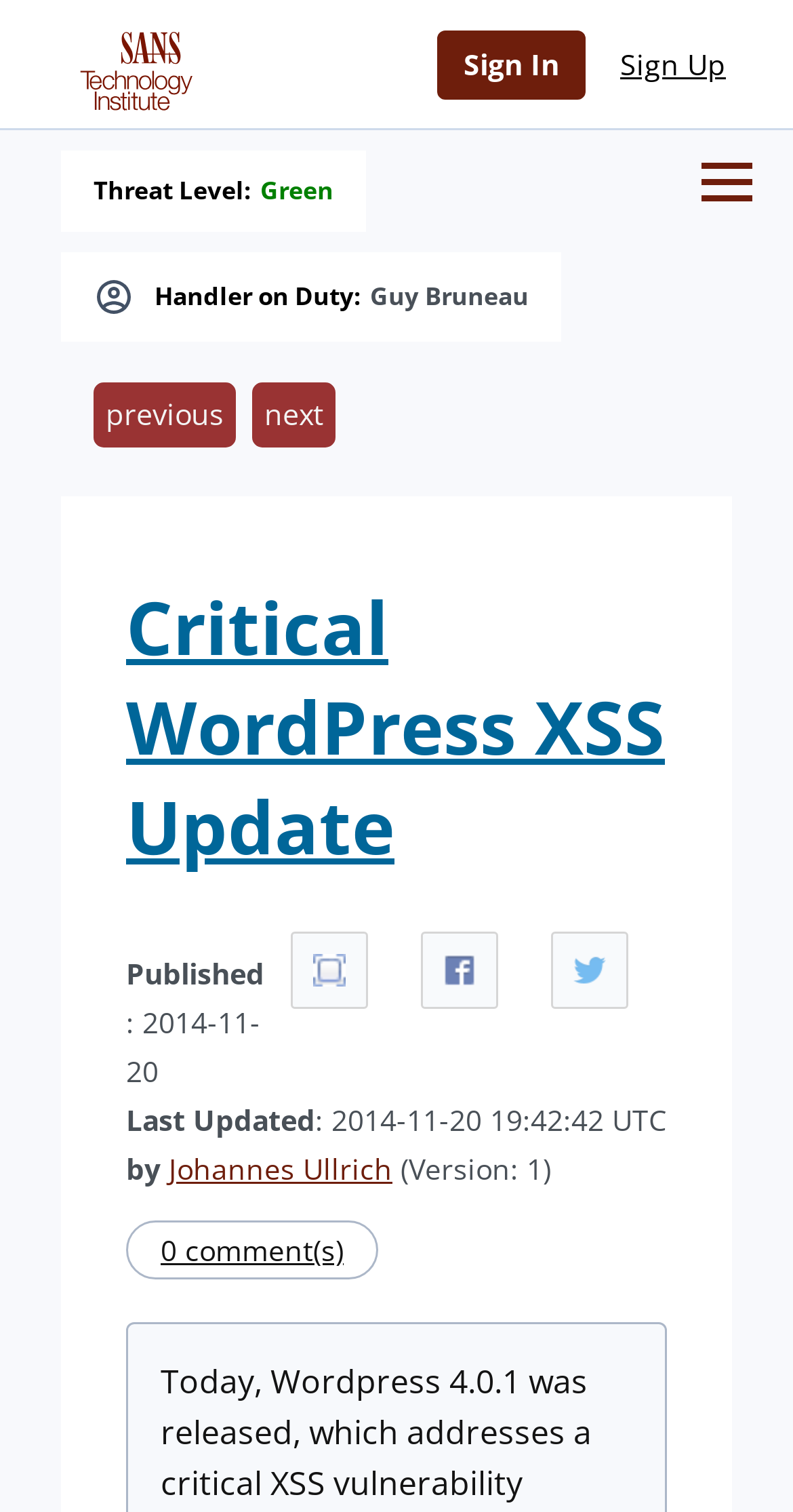Pinpoint the bounding box coordinates of the area that should be clicked to complete the following instruction: "Read the article by Johannes Ullrich". The coordinates must be given as four float numbers between 0 and 1, i.e., [left, top, right, bottom].

[0.213, 0.76, 0.495, 0.786]